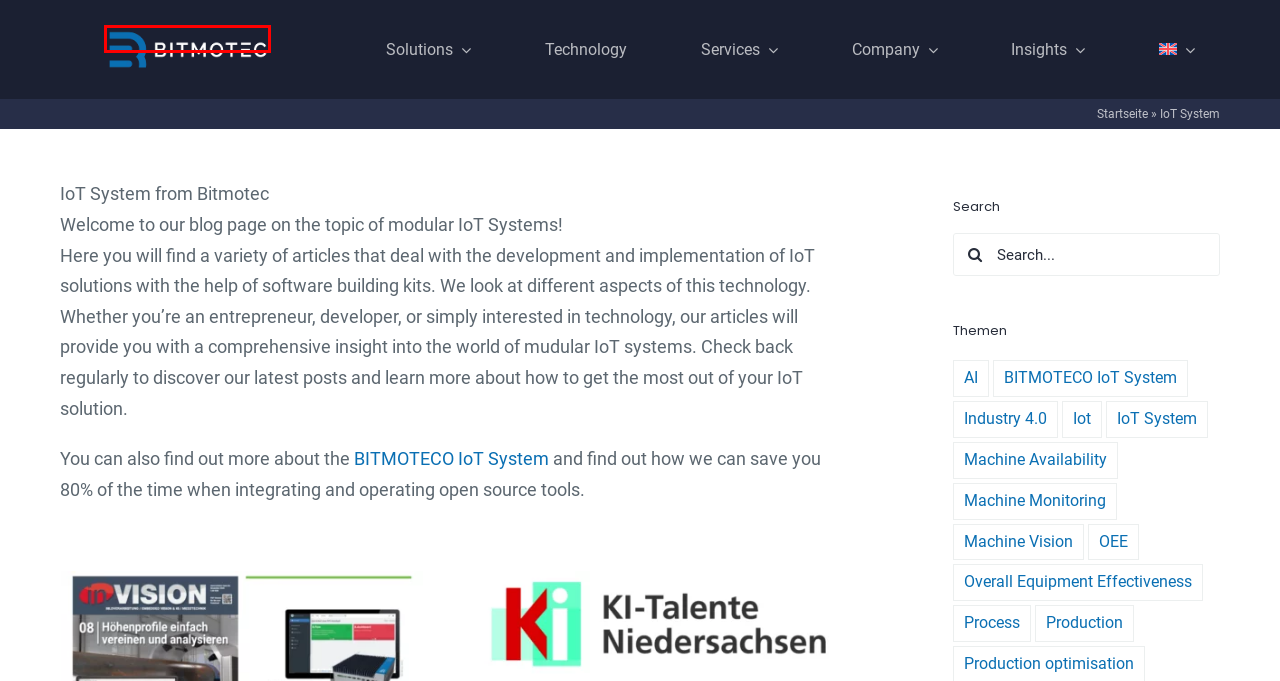You have a screenshot of a webpage with a red bounding box around an element. Identify the webpage description that best fits the new page that appears after clicking the selected element in the red bounding box. Here are the candidates:
A. BITMOTECO IoT System - Bitmotec Blog
B. BITMOTECOsystem by Bitmotec - Optimize production
C. OEE in der Fertigungsindustrie - Bitmotec Blog
D. Company - Bitmotec
E. Production - Bitmotec Blog
F. Machine Availability - Bitmotec Blog
G. Industry 4.0 - Bitmotec Blog
H. AI in der Produktion - Bitmotec Blog

B